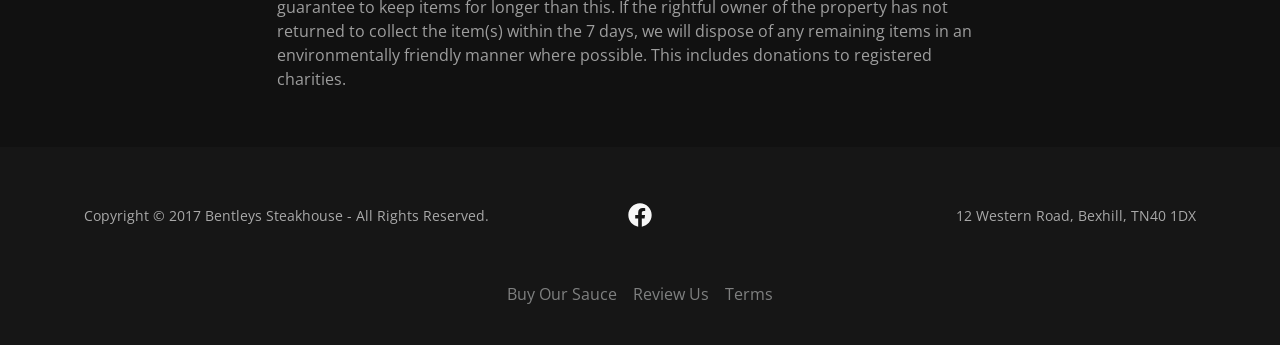What is the copyright year of Bentleys Steakhouse? Examine the screenshot and reply using just one word or a brief phrase.

2017